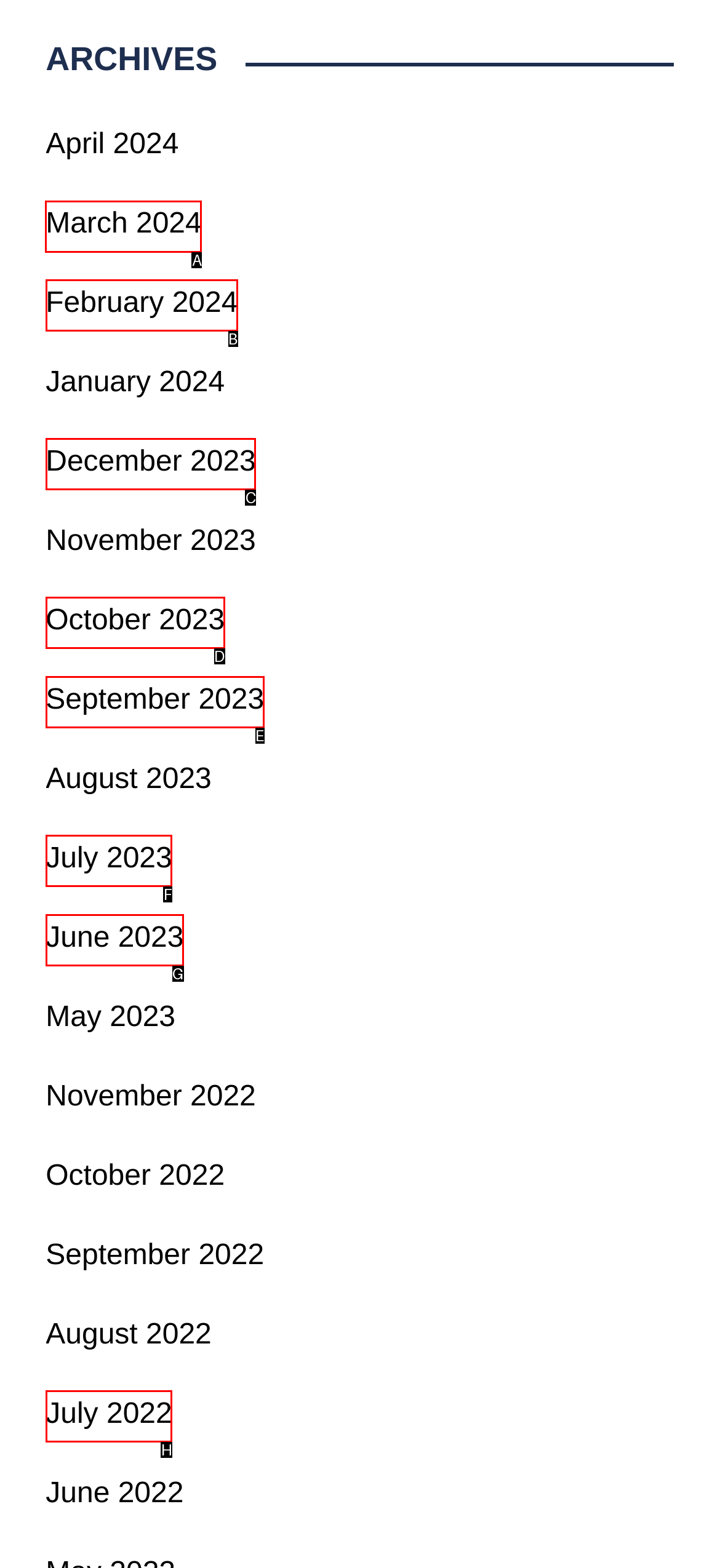Decide which UI element to click to accomplish the task: go to March 2024 archives
Respond with the corresponding option letter.

A